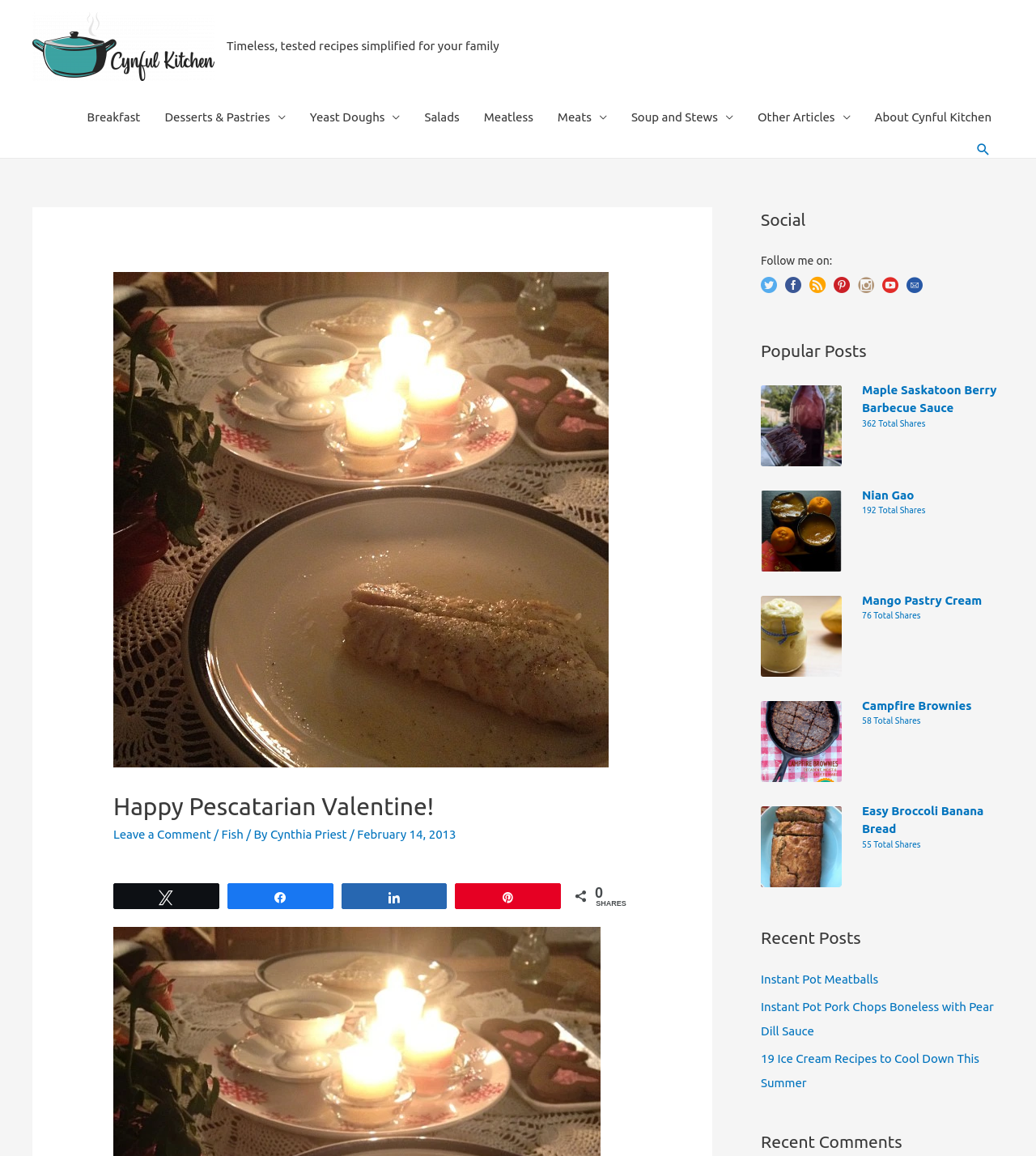Locate the bounding box coordinates of the clickable area needed to fulfill the instruction: "Read the article about Maple Saskatoon Berry Barbecue Sauce".

[0.734, 0.329, 0.969, 0.372]